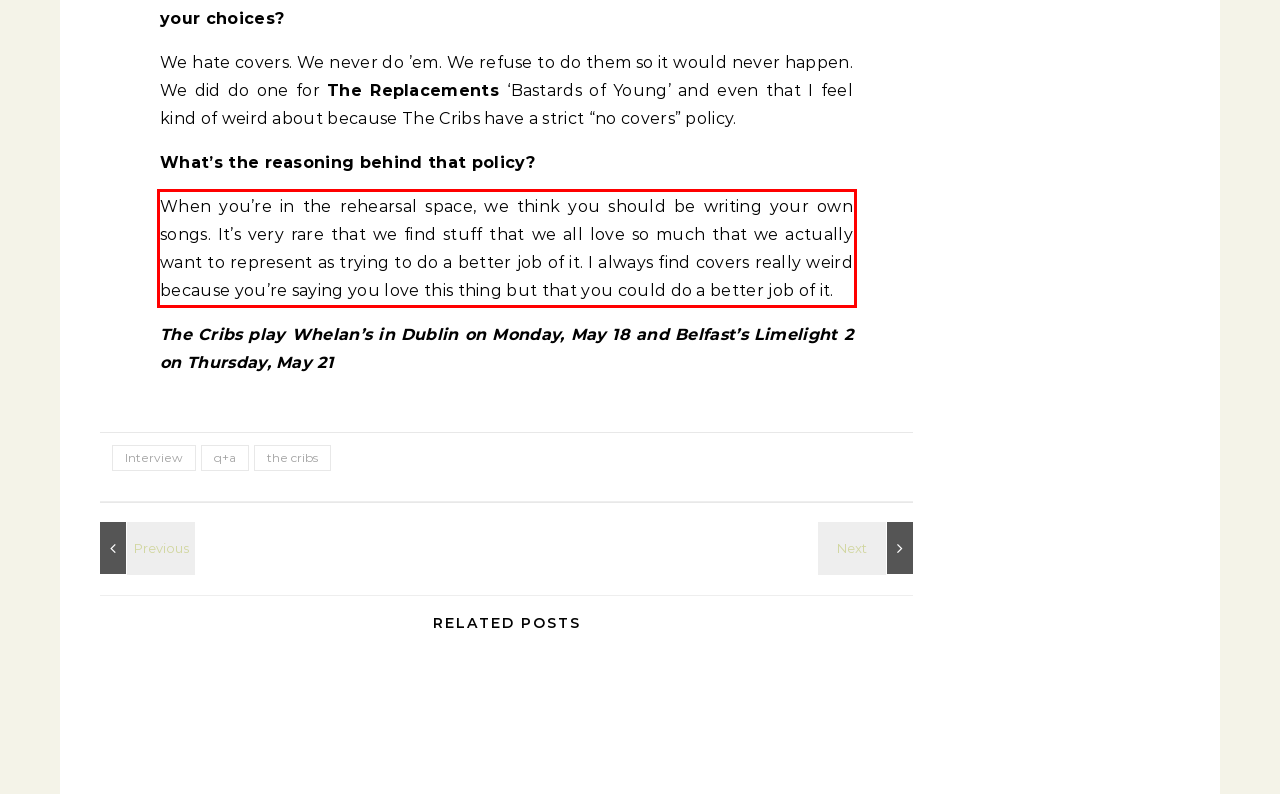You have a screenshot of a webpage where a UI element is enclosed in a red rectangle. Perform OCR to capture the text inside this red rectangle.

When you’re in the rehearsal space, we think you should be writing your own songs. It’s very rare that we find stuff that we all love so much that we actually want to represent as trying to do a better job of it. I always find covers really weird because you’re saying you love this thing but that you could do a better job of it.